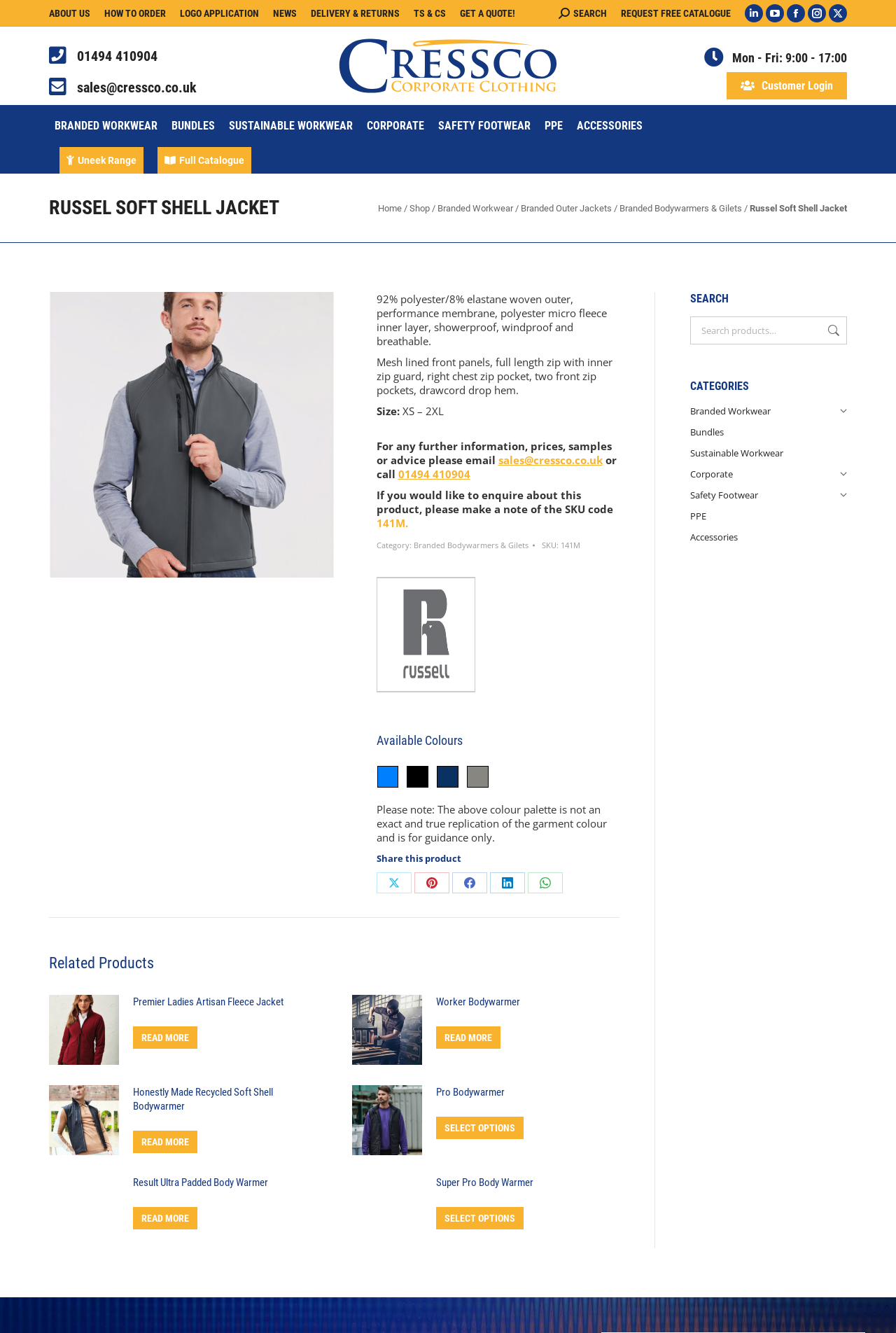Could you determine the bounding box coordinates of the clickable element to complete the instruction: "View the 'Russel Soft Shell Gilet' product"? Provide the coordinates as four float numbers between 0 and 1, i.e., [left, top, right, bottom].

[0.055, 0.219, 0.373, 0.433]